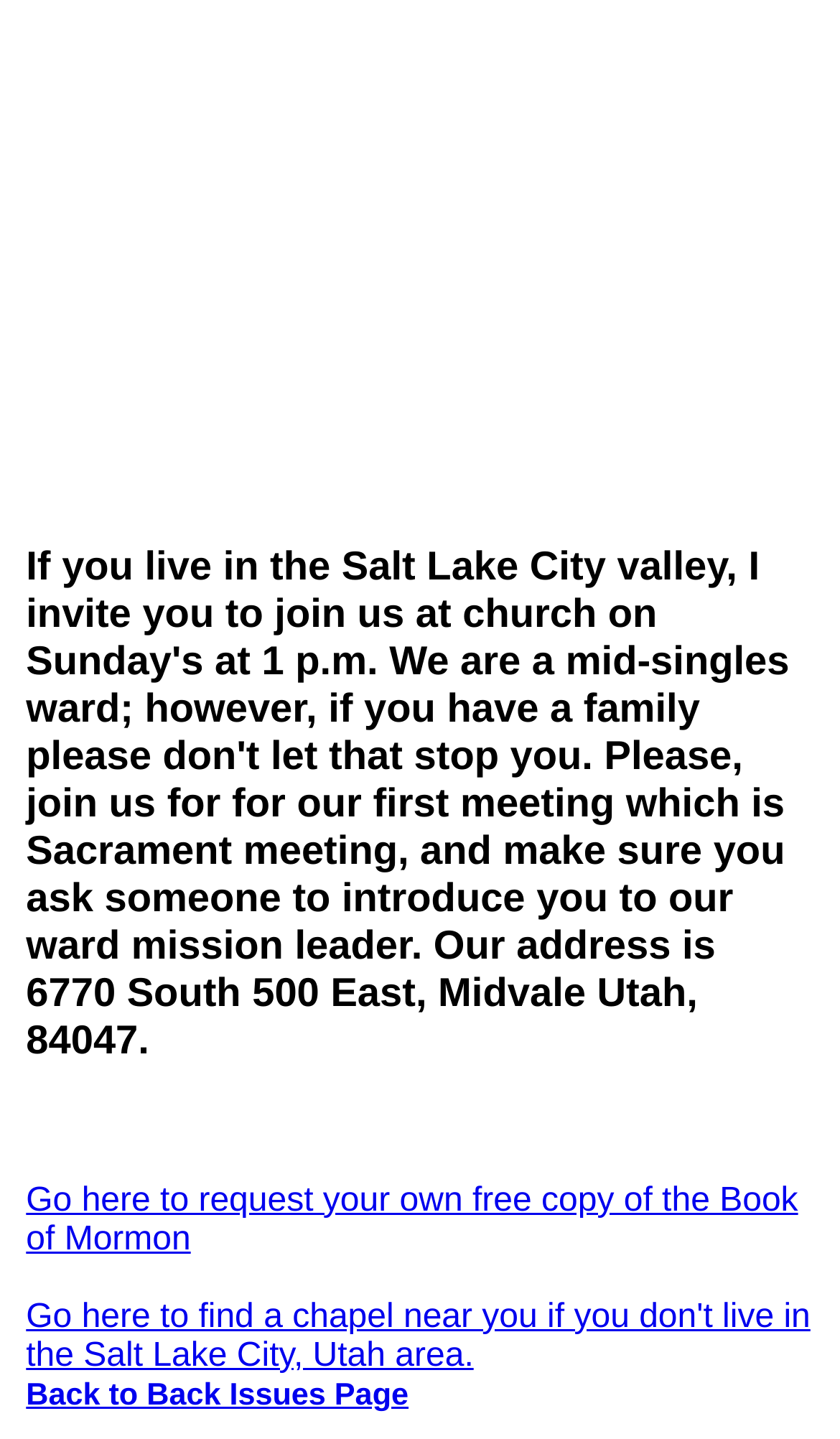Respond with a single word or phrase for the following question: 
How can I get a free copy of the Book of Mormon?

Go here to request